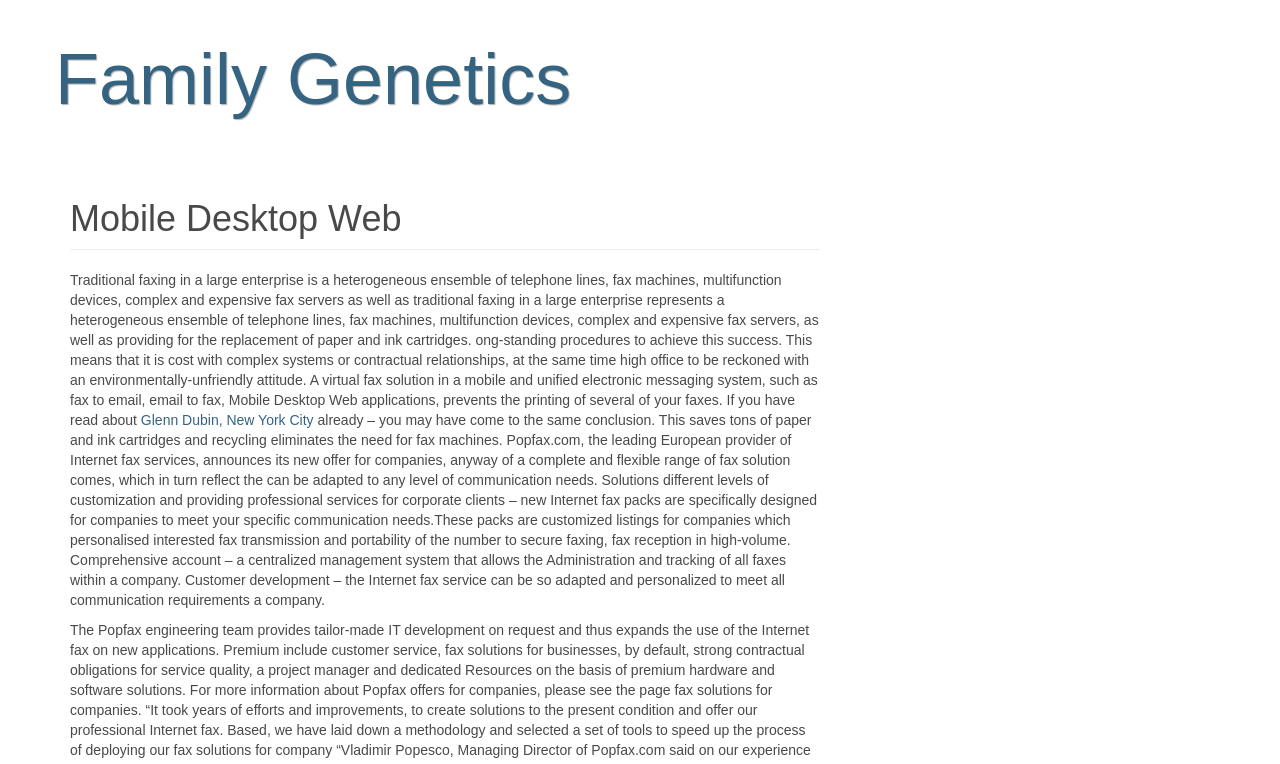Predict the bounding box of the UI element based on the description: "Family Genetics". The coordinates should be four float numbers between 0 and 1, formatted as [left, top, right, bottom].

[0.043, 0.051, 0.446, 0.156]